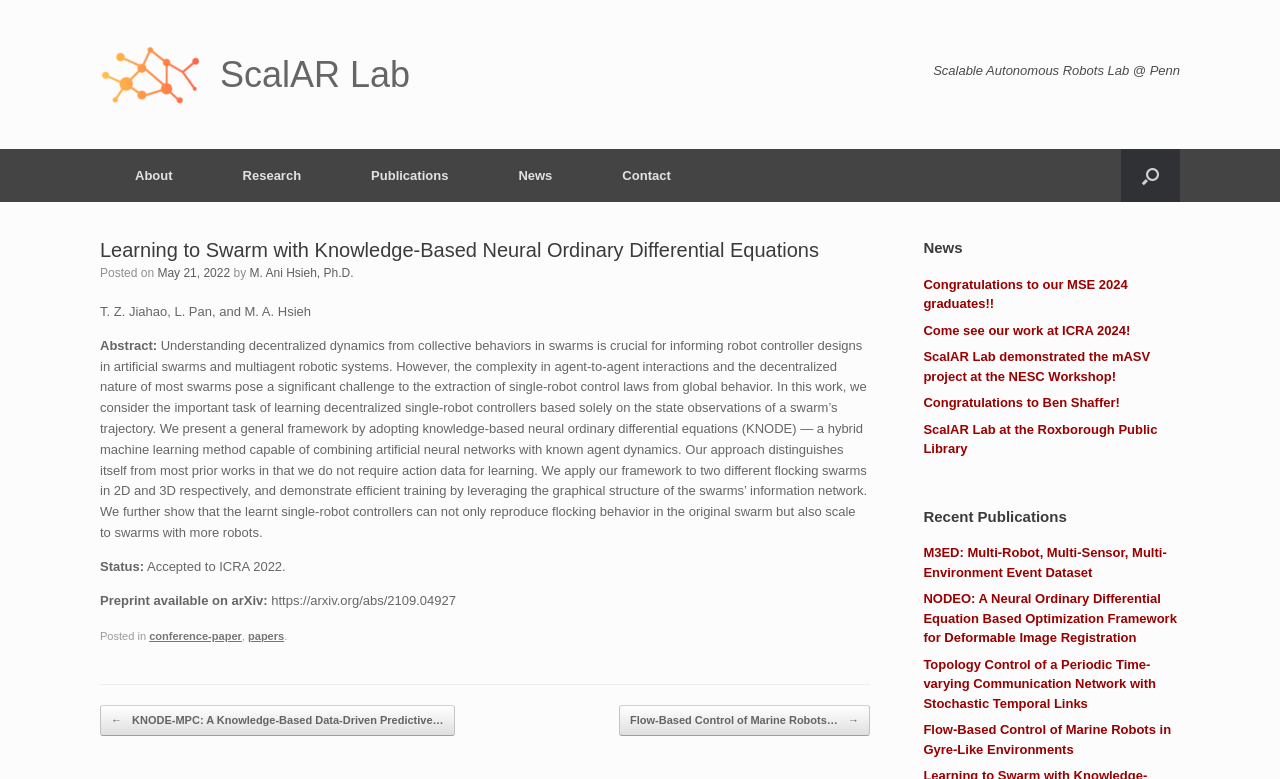How many links are there in the navigation menu?
Based on the image, provide a one-word or brief-phrase response.

6